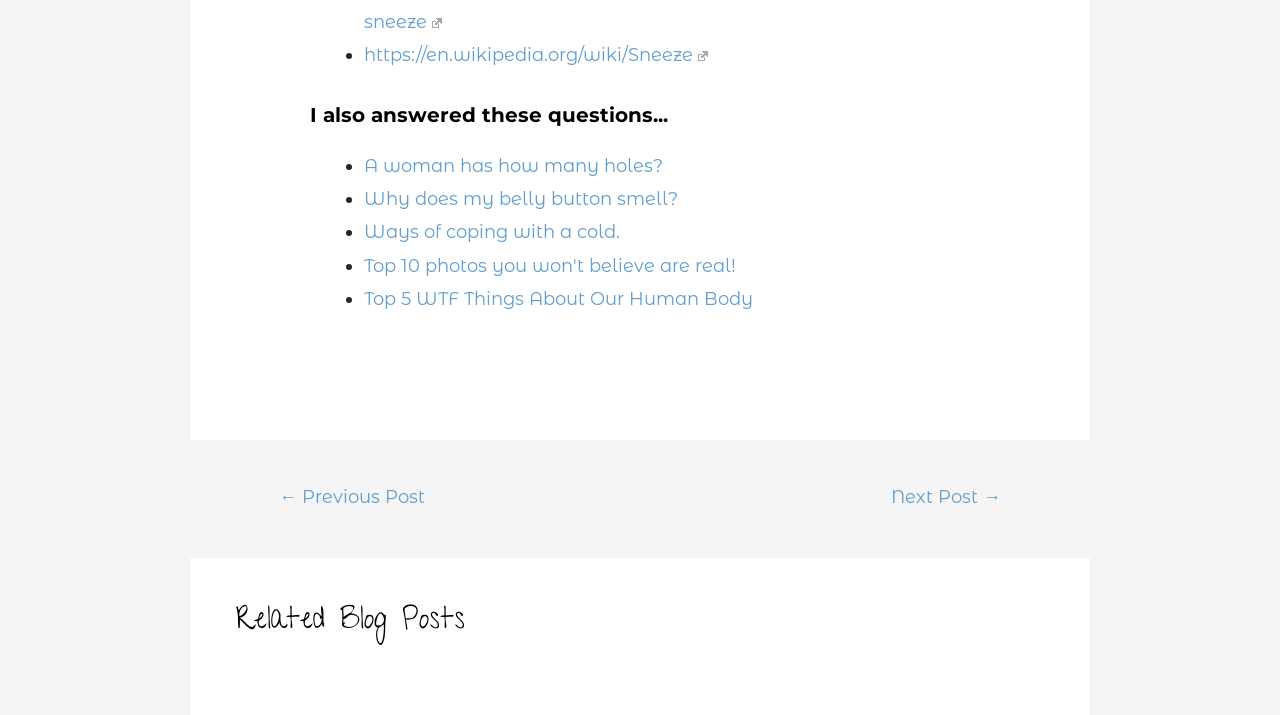Provide a one-word or one-phrase answer to the question:
What is the topic of the first link?

Sneeze